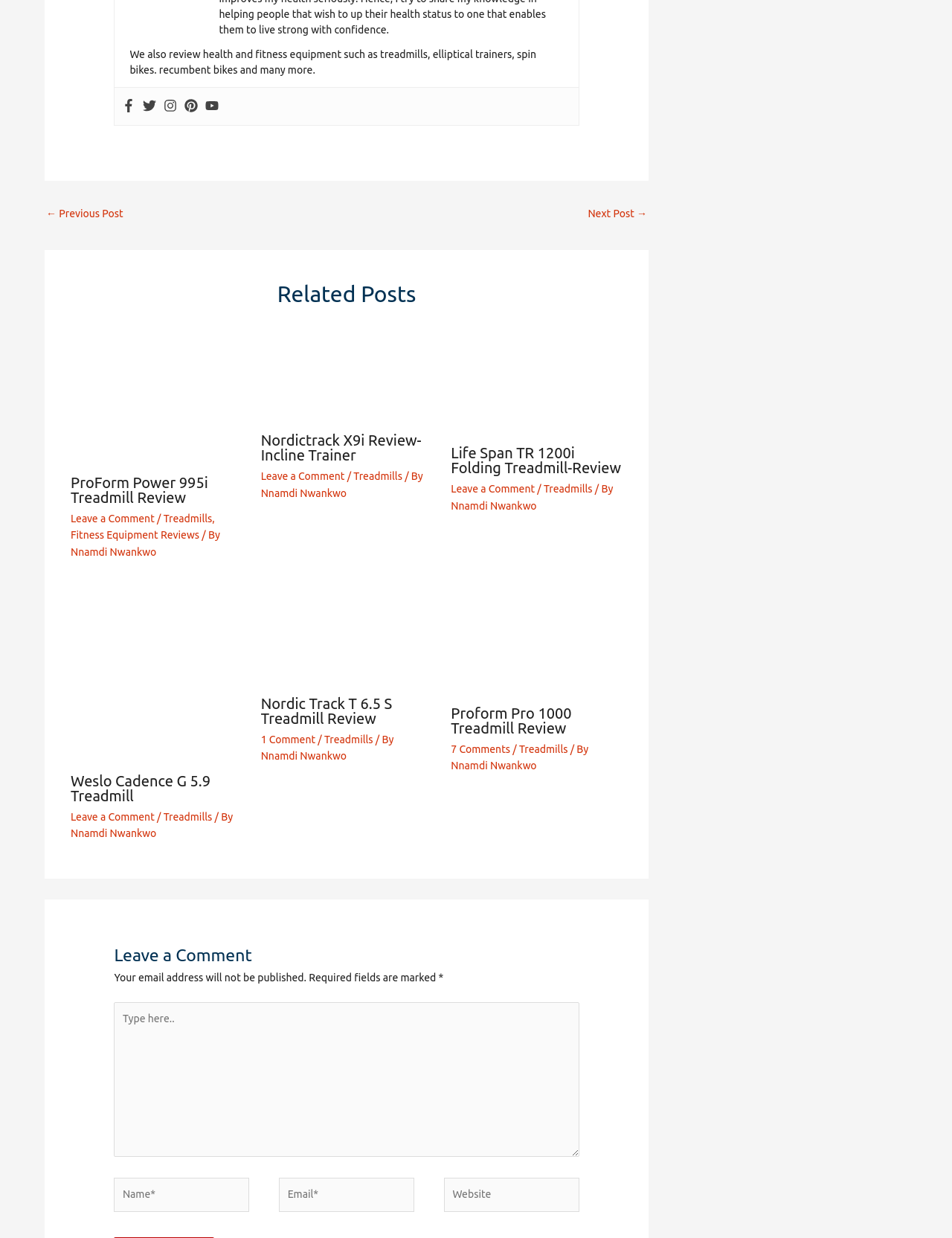Identify the bounding box coordinates for the region of the element that should be clicked to carry out the instruction: "Read more about ProForm Power 995i Treadmill Review". The bounding box coordinates should be four float numbers between 0 and 1, i.e., [left, top, right, bottom].

[0.074, 0.314, 0.254, 0.324]